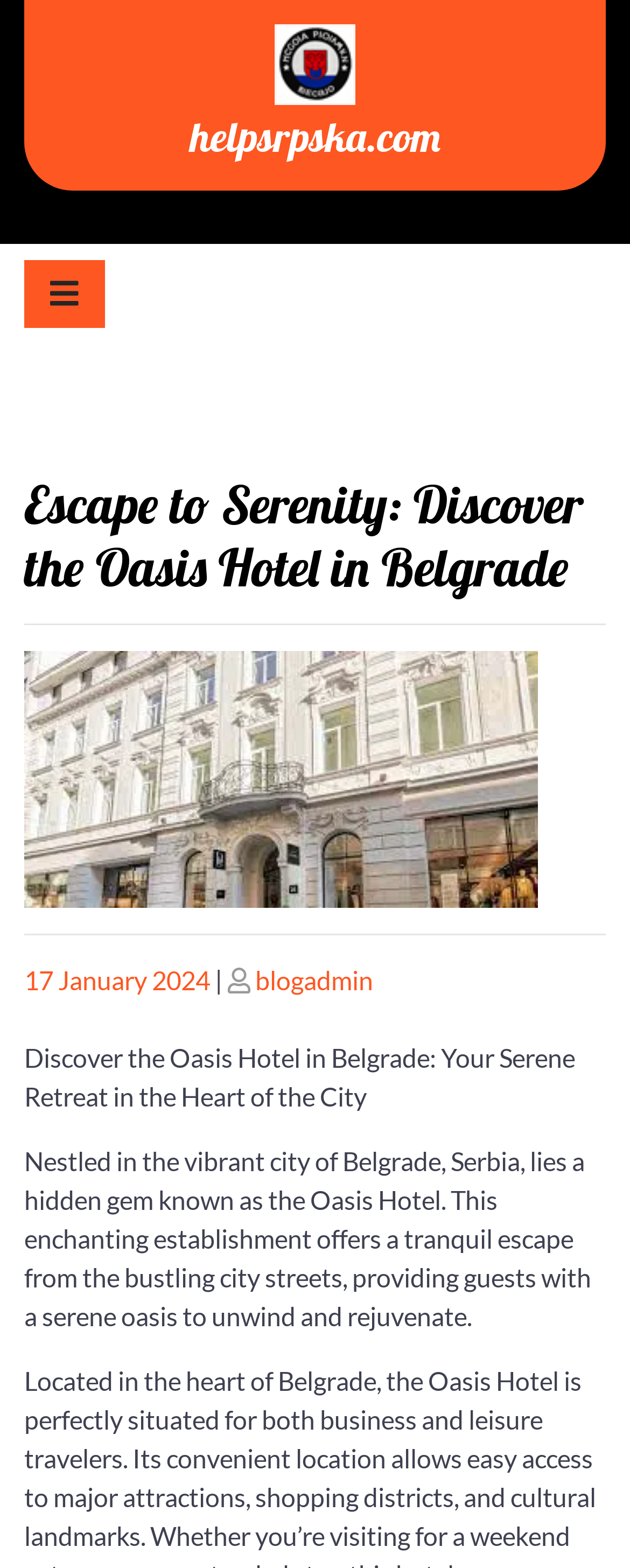Find the bounding box coordinates corresponding to the UI element with the description: "alt="helpsrpska.com"". The coordinates should be formatted as [left, top, right, bottom], with values as floats between 0 and 1.

[0.436, 0.022, 0.564, 0.053]